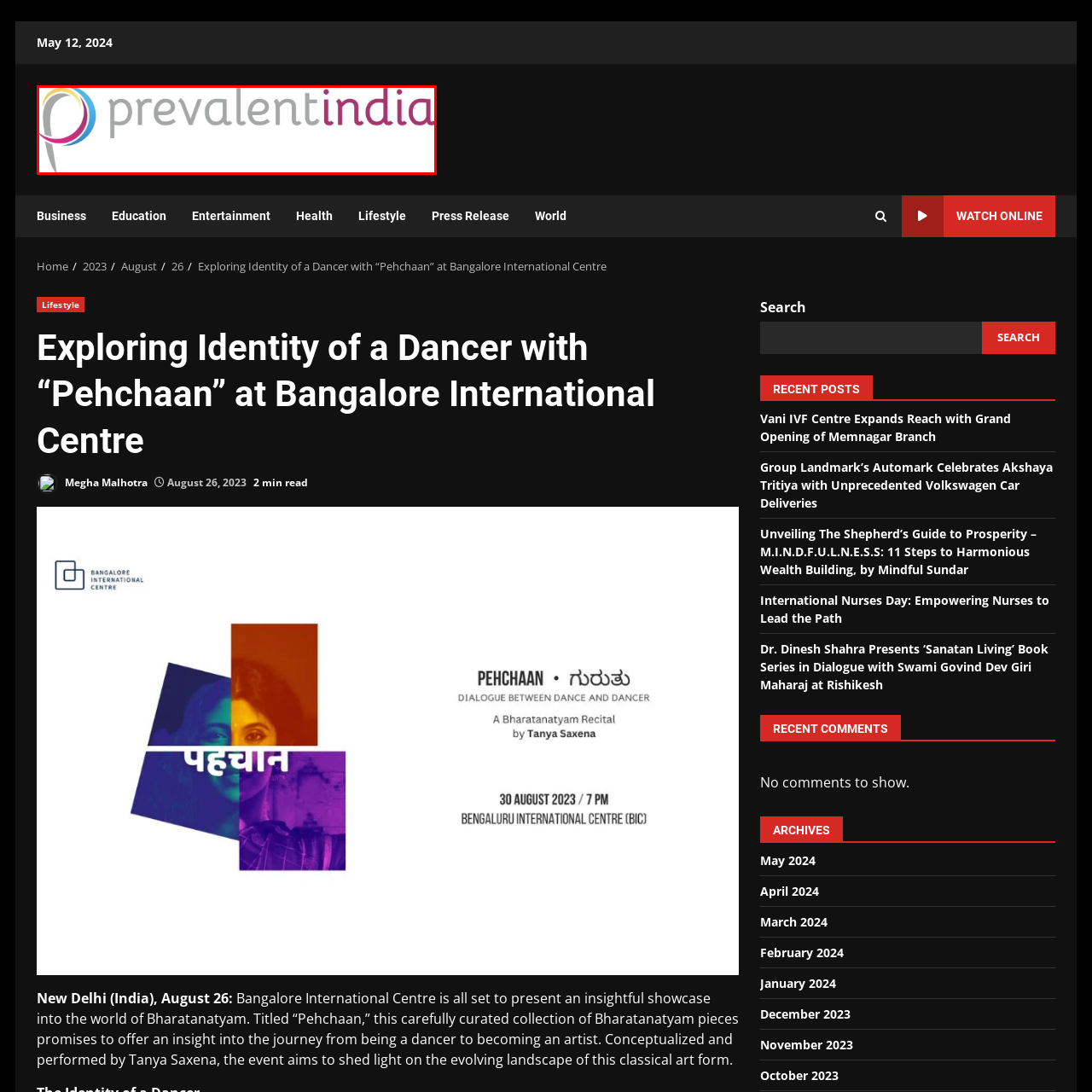Please provide a comprehensive description of the image that is enclosed within the red boundary.

This image features the logo of "Prevalent India," a platform that showcases various cultural narratives and events. The logo incorporates a stylized letter "P," creatively designed with vibrant colors including blue, gold, and pink, reflecting a modern and eye-catching aesthetic. The name "prevalentindia" is presented in a sleek, contemporary font, with "prevalent" in grey and "india" highlighted in pink, emphasizing the focus on Indian themes and topics. This logo likely represents the organization's commitment to promoting cultural events and insights, such as the upcoming showcase on Bharatanatyam titled “Pehchaan” at the Bangalore International Centre.